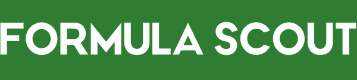What is the purpose of the bold typography?
Based on the screenshot, give a detailed explanation to answer the question.

The caption explains that the bold and clear typography is used to emphasize the brand's identity, with the intention of engaging racing enthusiasts and providing a recognizable emblem in the realm of motorsport journalism, suggesting that the typography is designed to appeal to this specific audience.